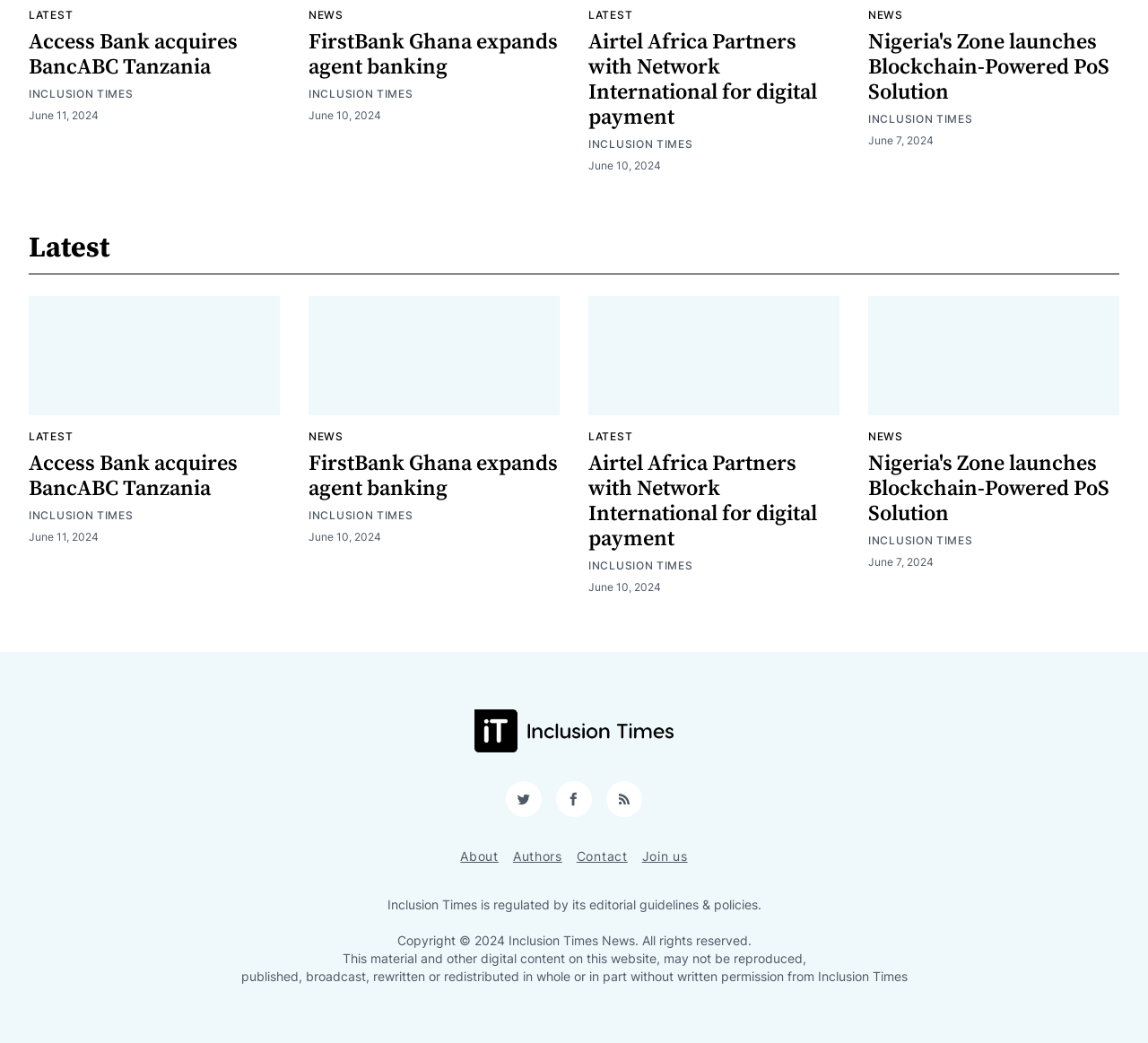Identify the bounding box coordinates of the clickable region necessary to fulfill the following instruction: "Click on the Home link". The bounding box coordinates should be four float numbers between 0 and 1, i.e., [left, top, right, bottom].

None